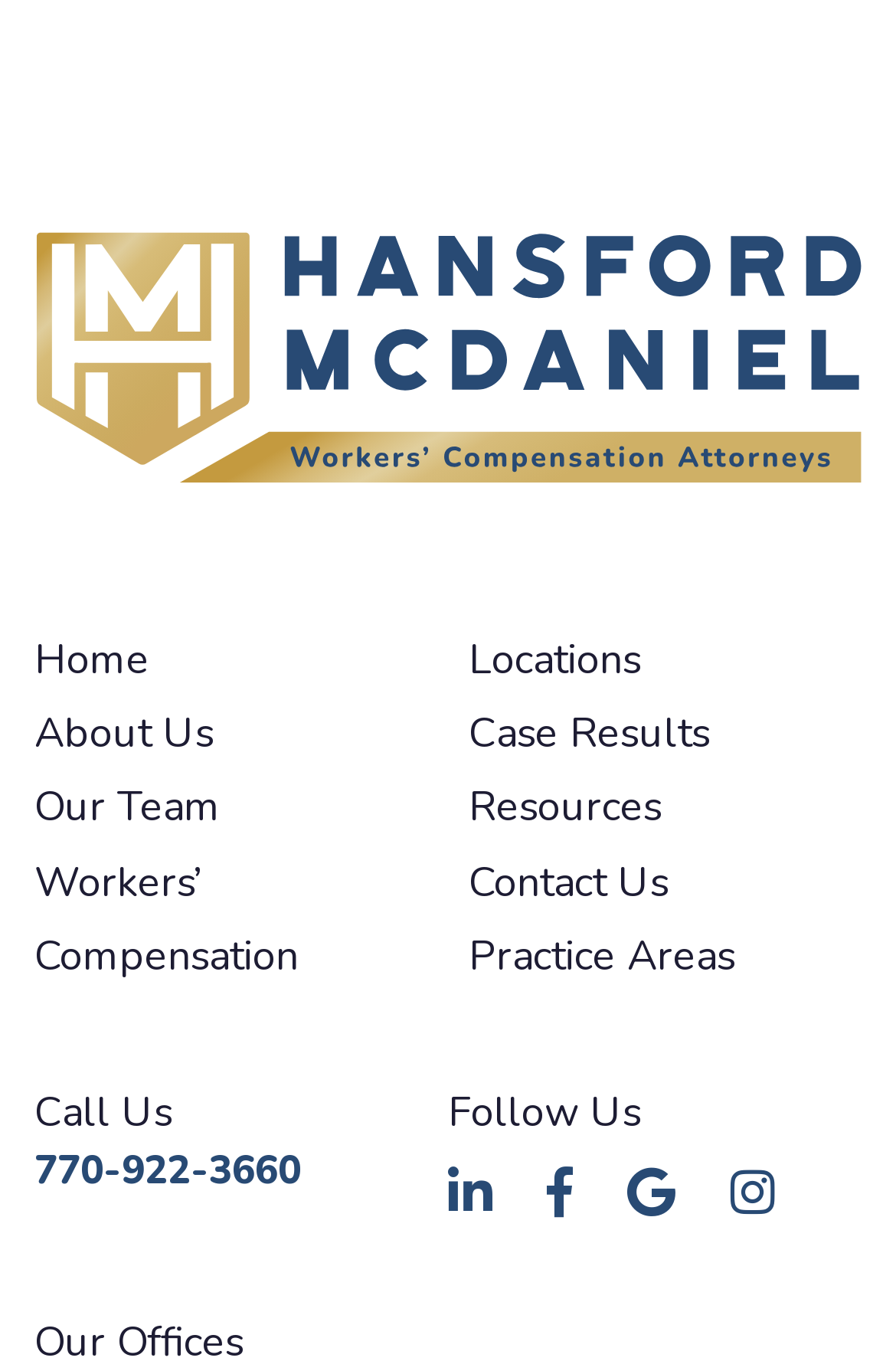Provide the bounding box for the UI element matching this description: "title="Facebook"".

[0.61, 0.857, 0.638, 0.894]